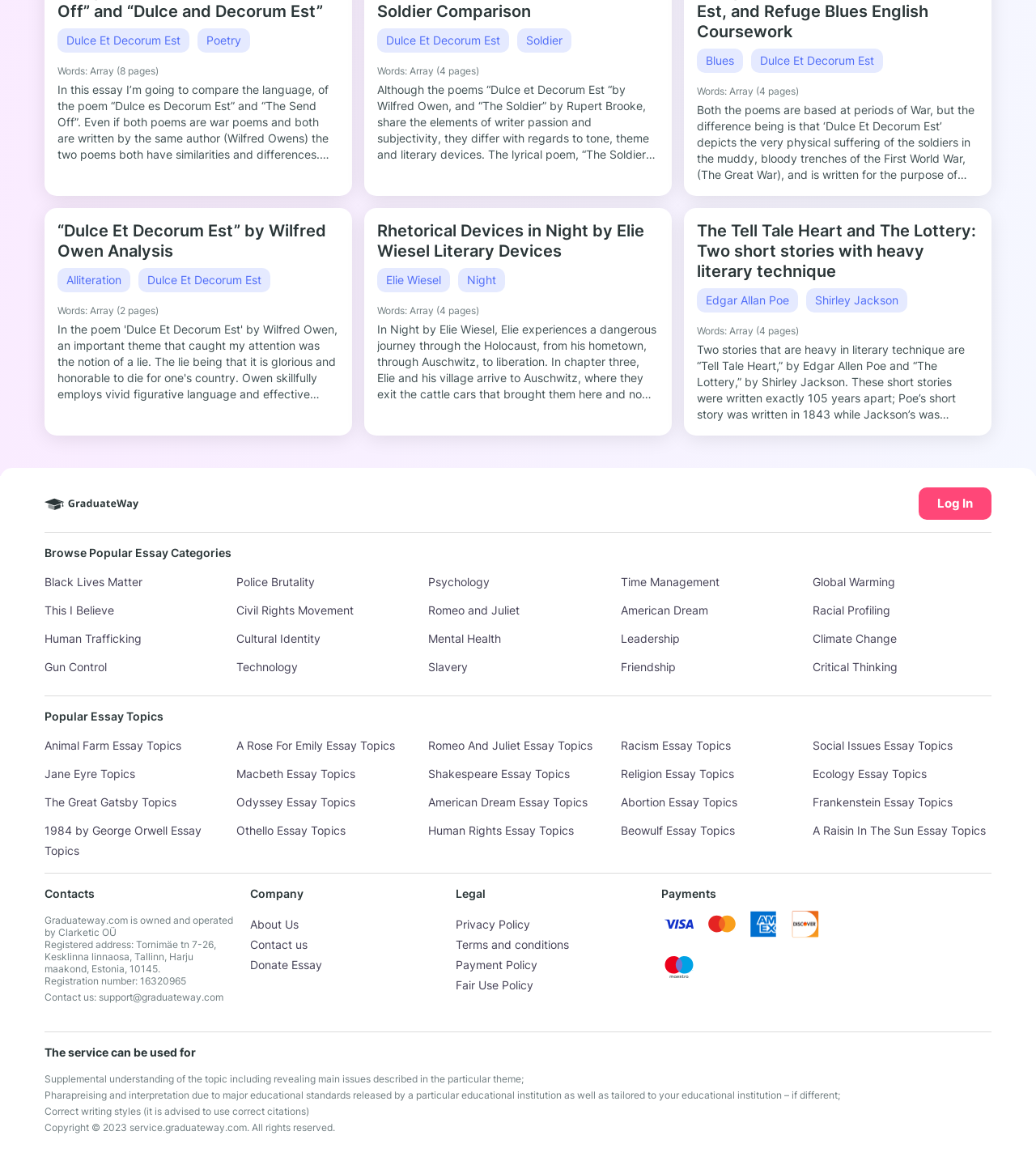How many pages are in the essay 'The Send Off'?
Please use the image to provide a one-word or short phrase answer.

8 pages